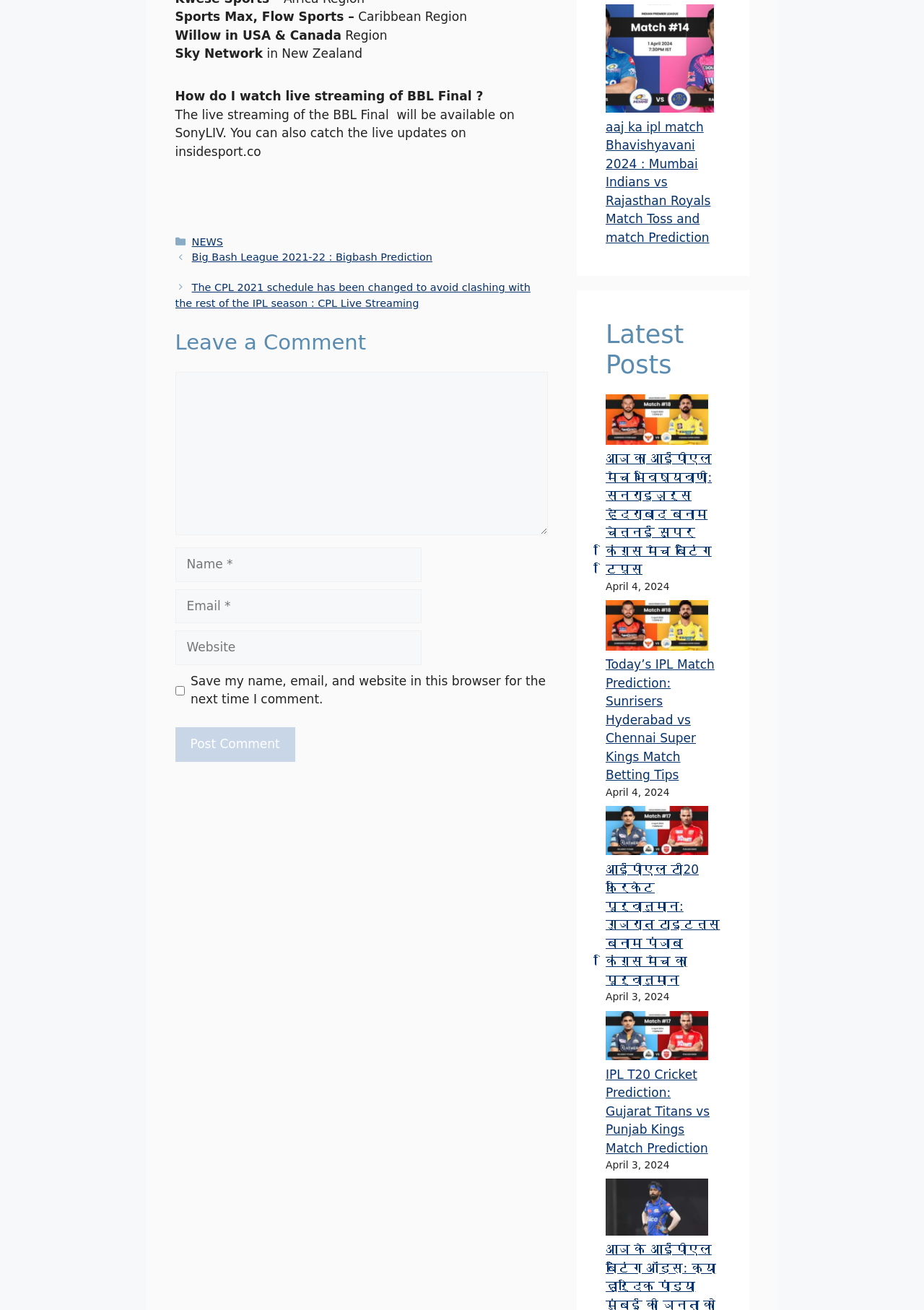Determine the bounding box coordinates for the area you should click to complete the following instruction: "Click the 'NEWS' link".

[0.207, 0.18, 0.241, 0.189]